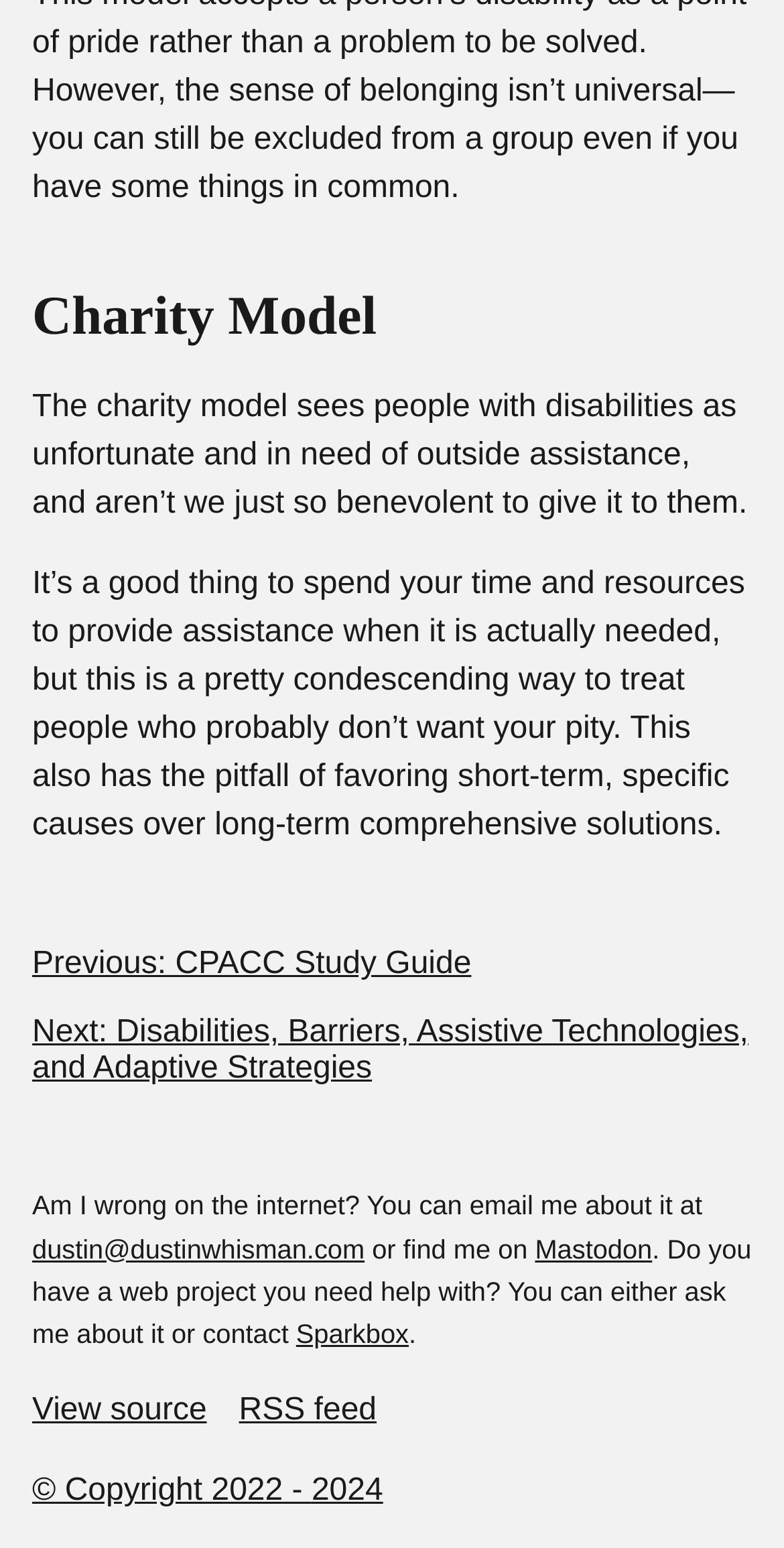Can you find the bounding box coordinates for the element to click on to achieve the instruction: "Click the link with a icon"?

None